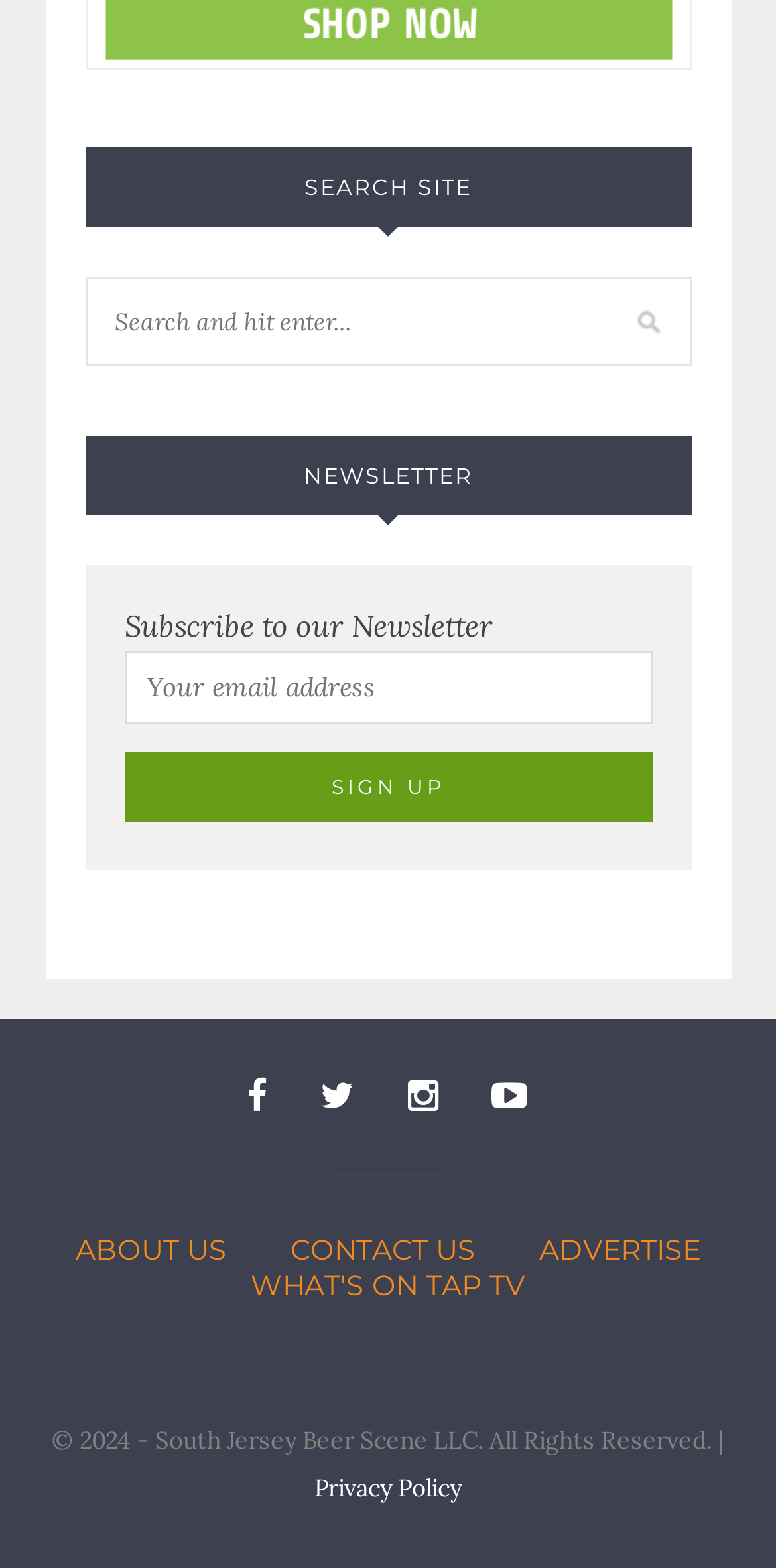Please identify the bounding box coordinates of the clickable element to fulfill the following instruction: "Visit the ABOUT US page". The coordinates should be four float numbers between 0 and 1, i.e., [left, top, right, bottom].

[0.097, 0.785, 0.292, 0.808]